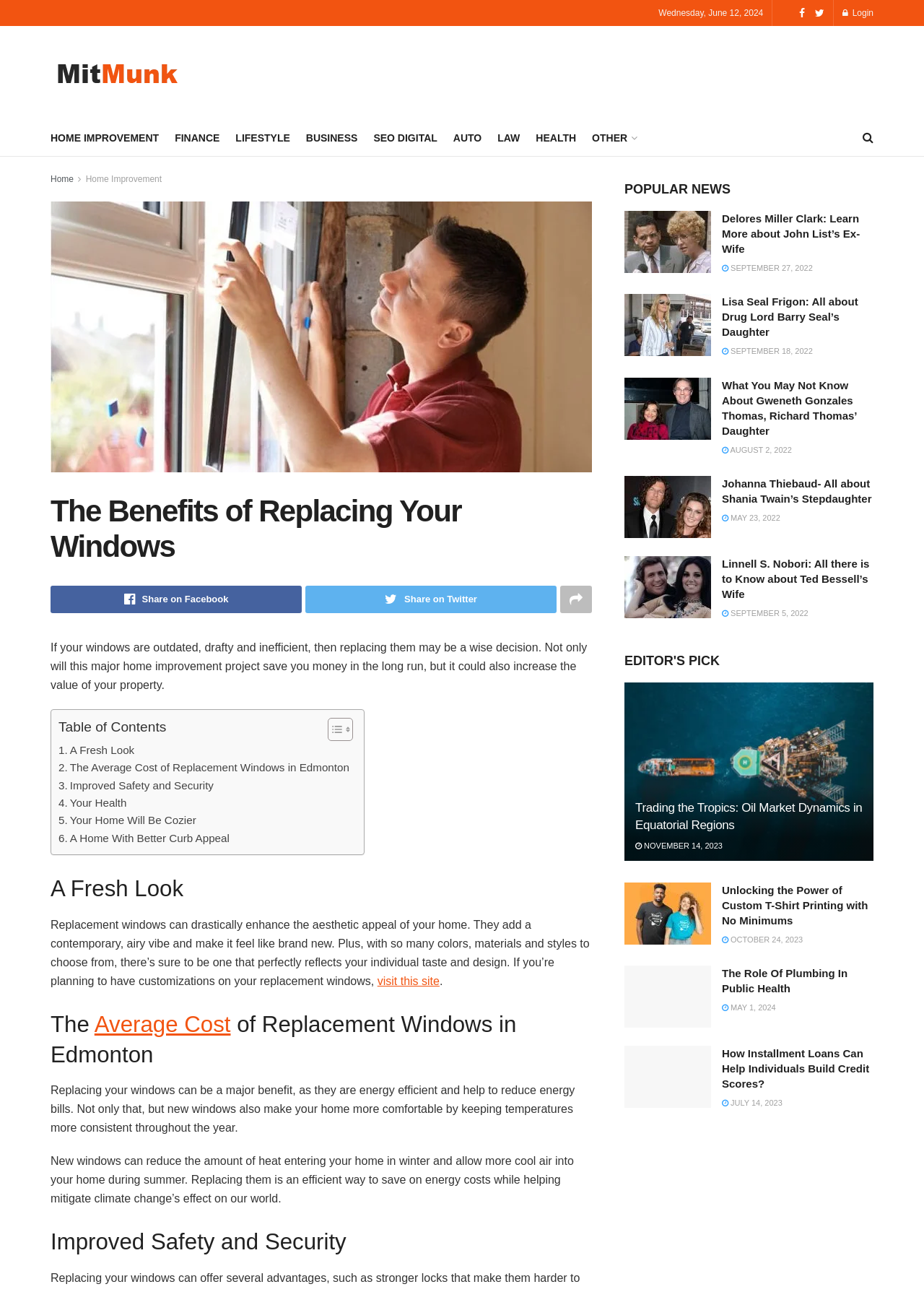Please specify the bounding box coordinates of the clickable region necessary for completing the following instruction: "Read the article 'Delores Miller Clark: Learn More about John List’s Ex-Wife'". The coordinates must consist of four float numbers between 0 and 1, i.e., [left, top, right, bottom].

[0.781, 0.163, 0.945, 0.198]